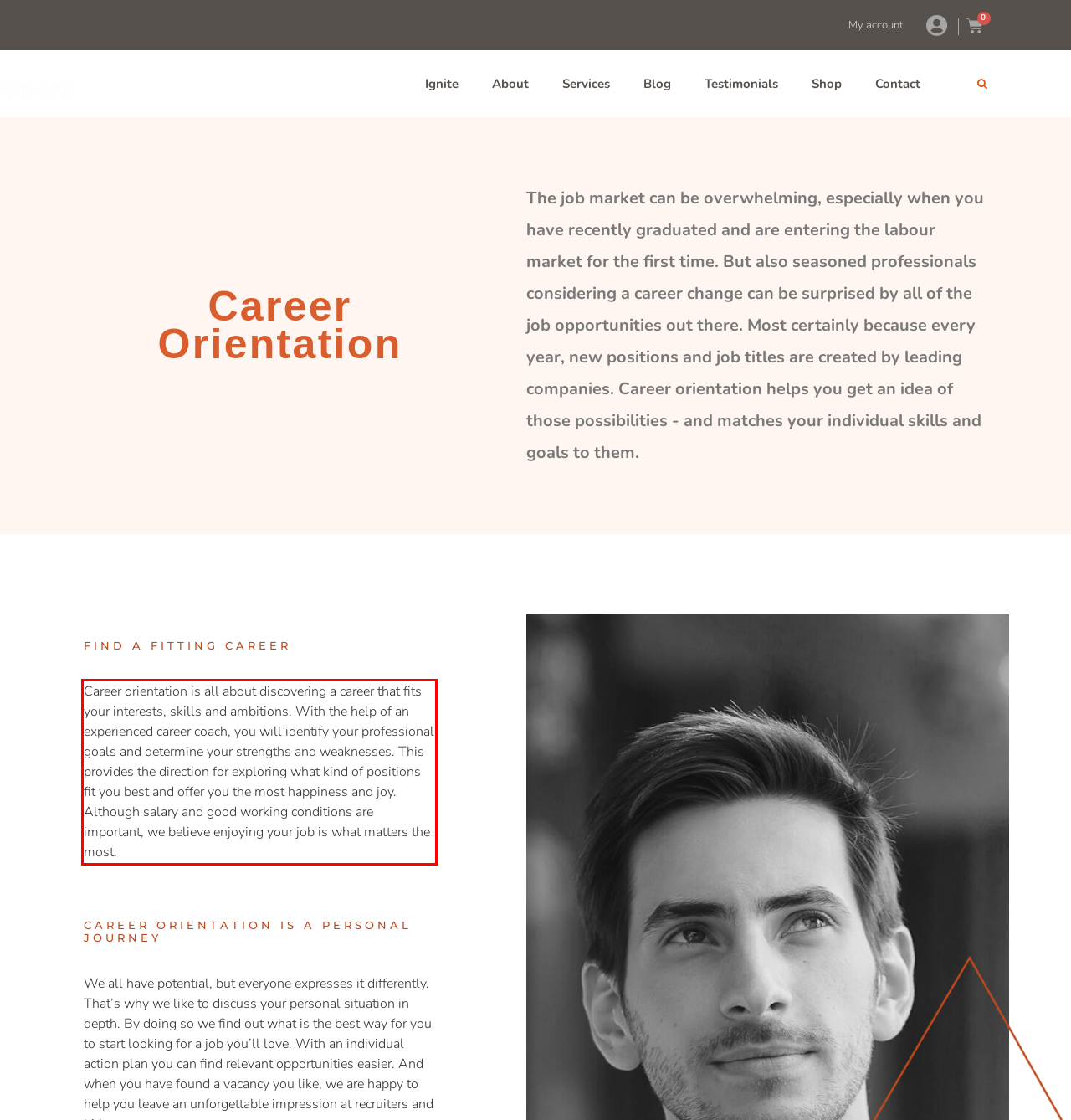Examine the webpage screenshot, find the red bounding box, and extract the text content within this marked area.

Career orientation is all about discovering a career that fits your interests, skills and ambitions. With the help of an experienced career coach, you will identify your professional goals and determine your strengths and weaknesses. This provides the direction for exploring what kind of positions fit you best and offer you the most happiness and joy. Although salary and good working conditions are important, we believe enjoying your job is what matters the most.